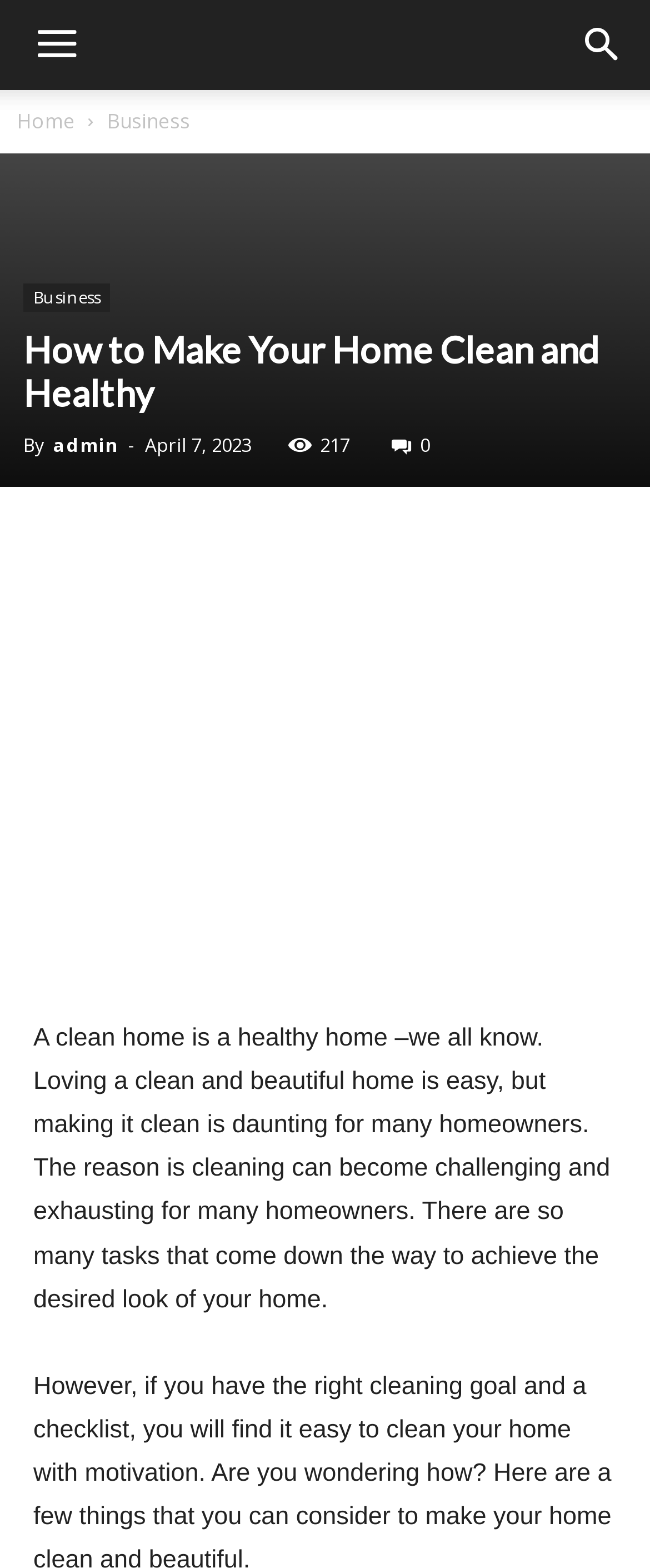Determine the bounding box coordinates of the clickable region to carry out the instruction: "Click the Business link".

[0.164, 0.068, 0.292, 0.086]